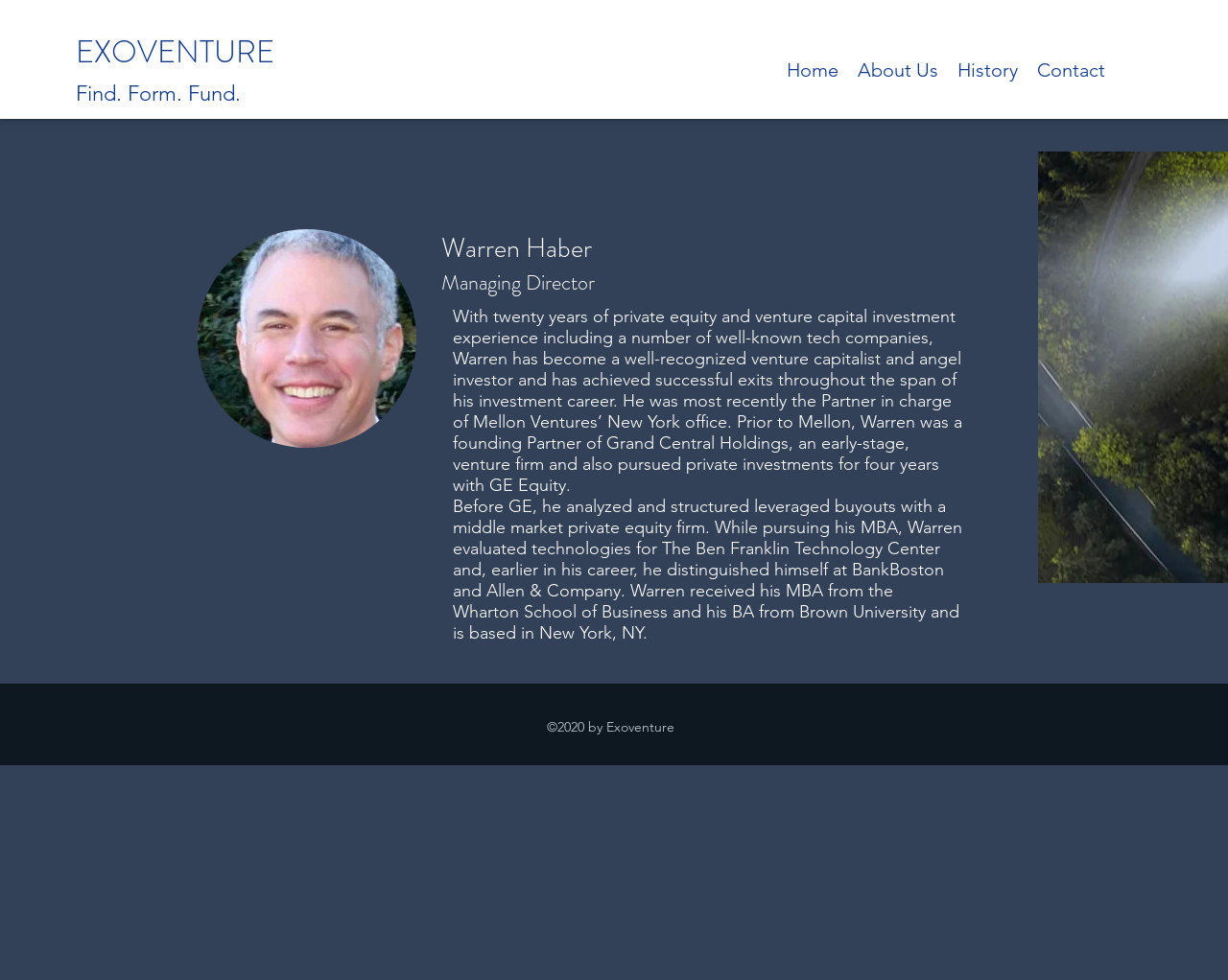Using the details from the image, please elaborate on the following question: What is Warren Haber's educational background?

I found Warren Haber's educational background by reading the StaticText element that is a child of the main element, which has a bounding box coordinate of [0.369, 0.506, 0.784, 0.657]. The text of this StaticText element mentions that Warren received his MBA from the Wharton School of Business and his BA from Brown University.